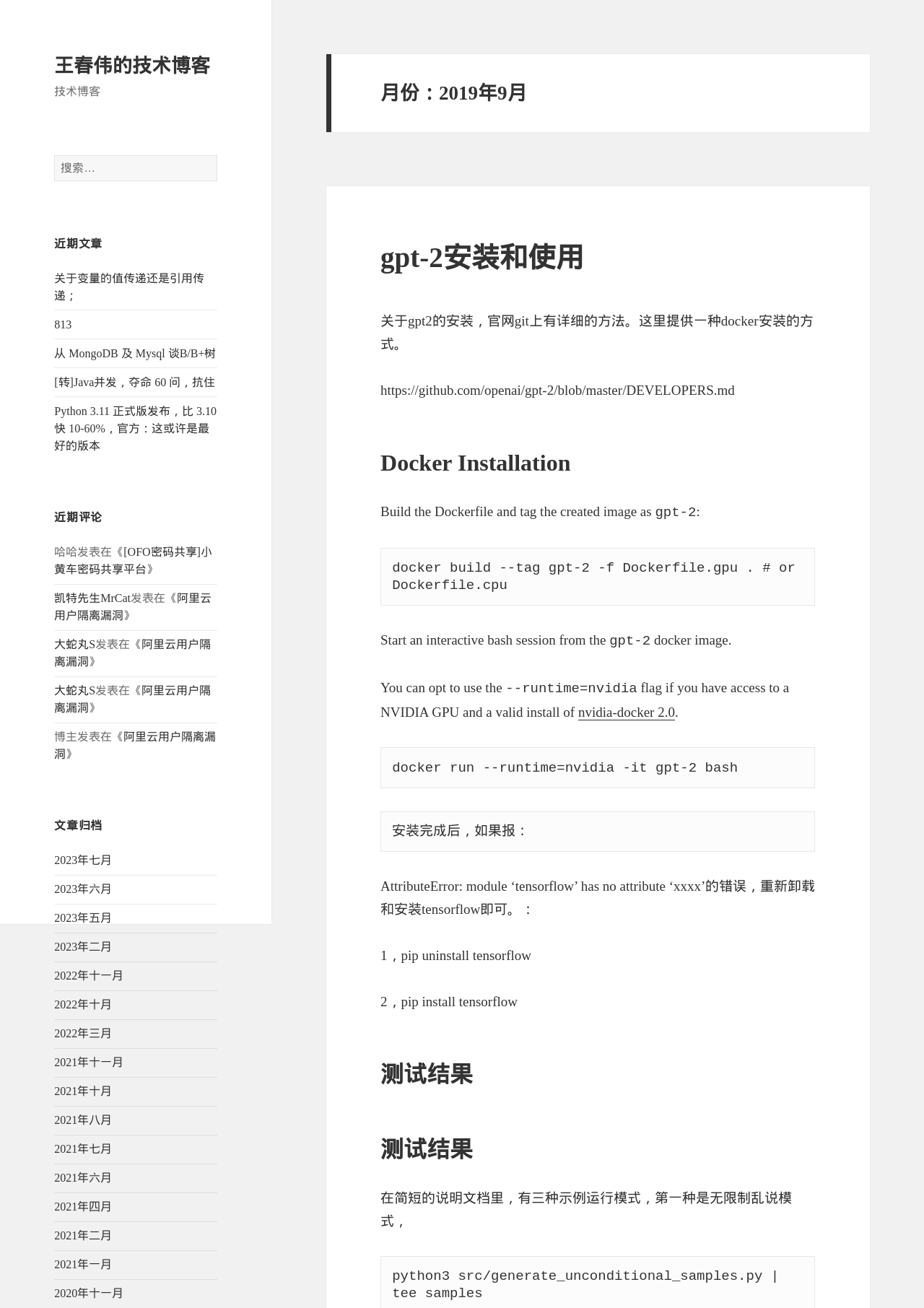Identify the coordinates of the bounding box for the element described below: "从 MongoDB 及 Mysql 谈B/B+树". Return the coordinates as four float numbers between 0 and 1: [left, top, right, bottom].

[0.059, 0.265, 0.234, 0.275]